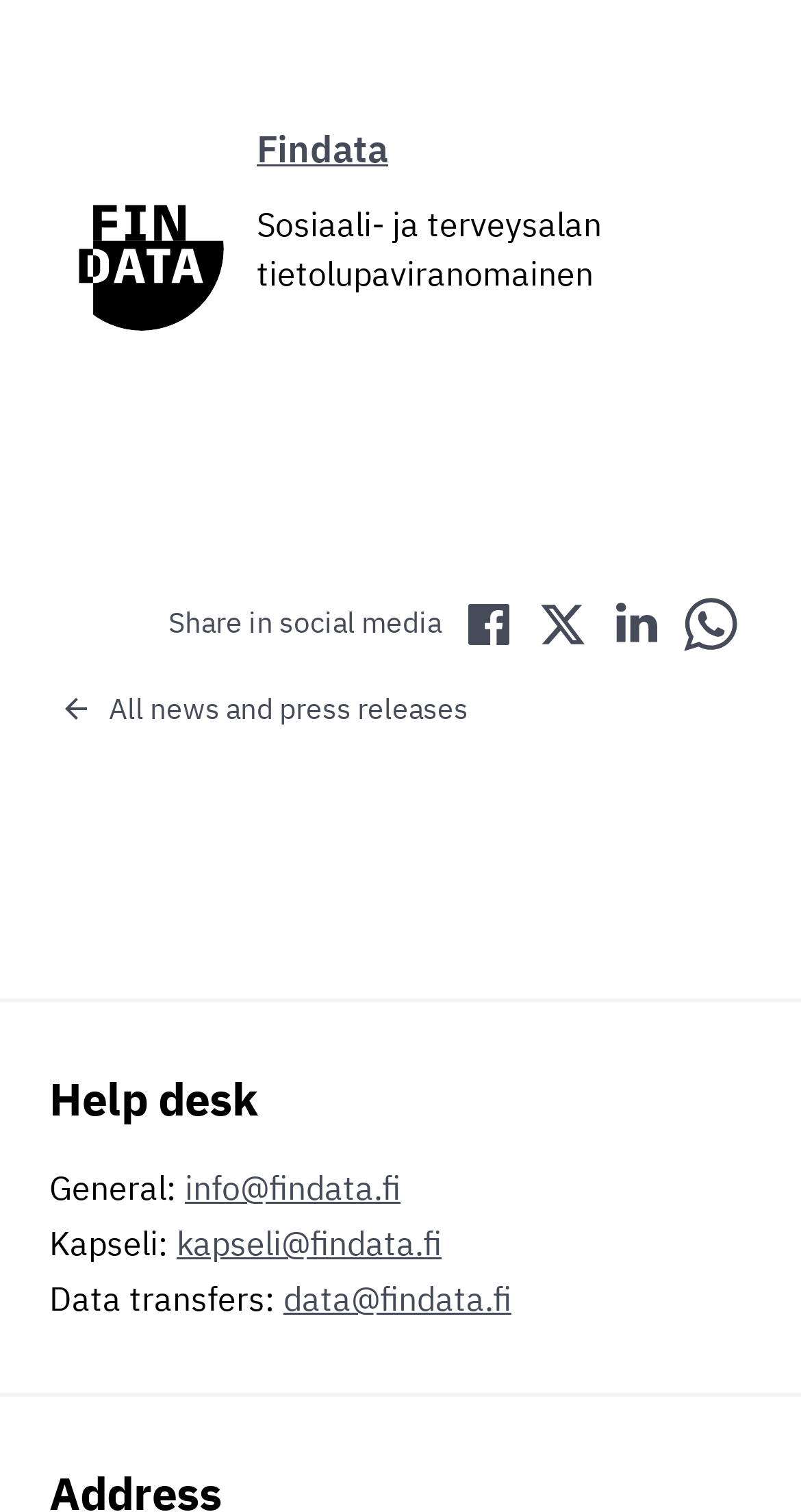Please determine the bounding box coordinates of the section I need to click to accomplish this instruction: "Get in touch with info.eucor@unibas.ch".

None